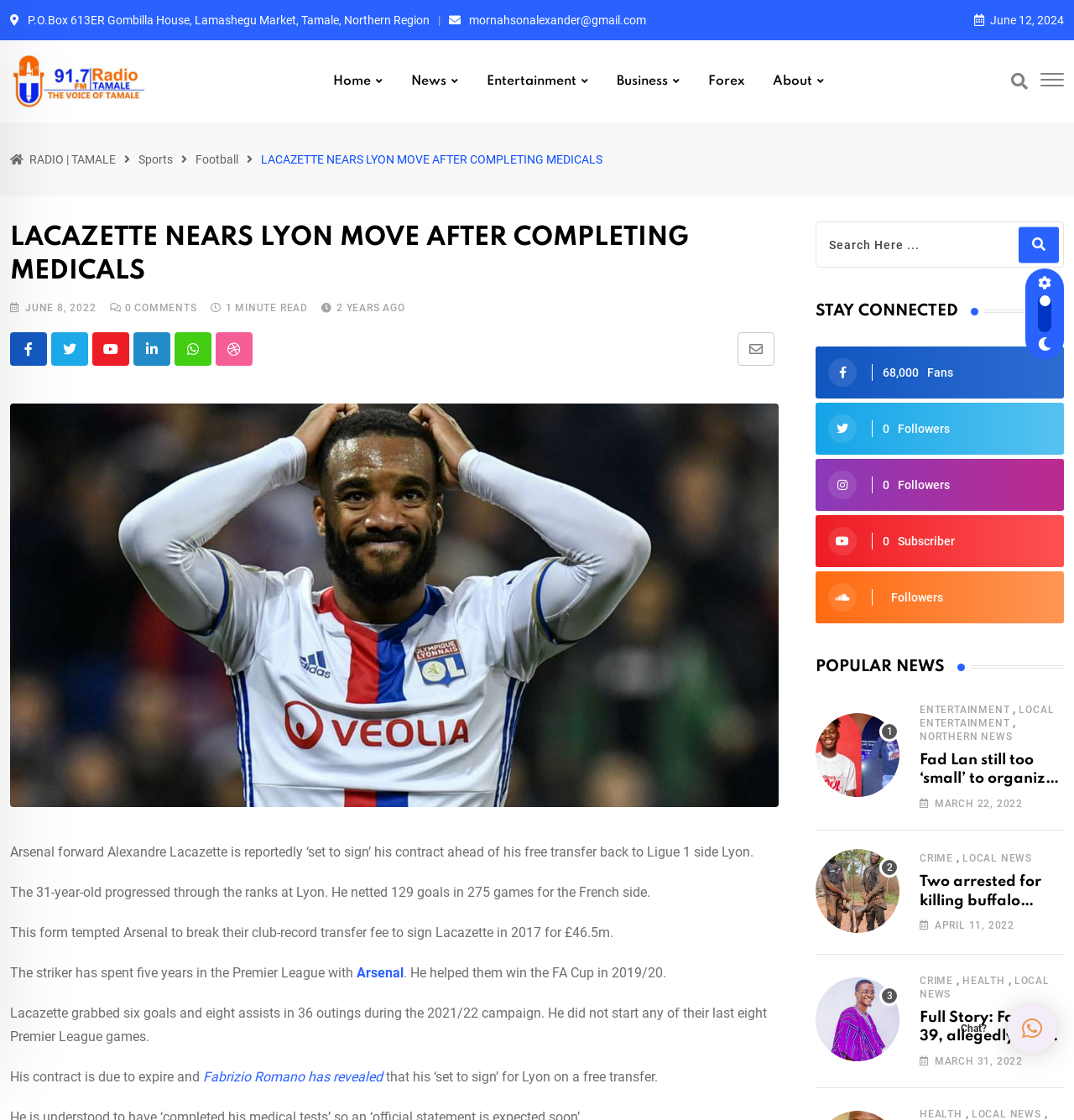From the given element description: "parent_node: About Us", find the bounding box for the UI element. Provide the coordinates as four float numbers between 0 and 1, in the order [left, top, right, bottom].

[0.969, 0.064, 0.991, 0.077]